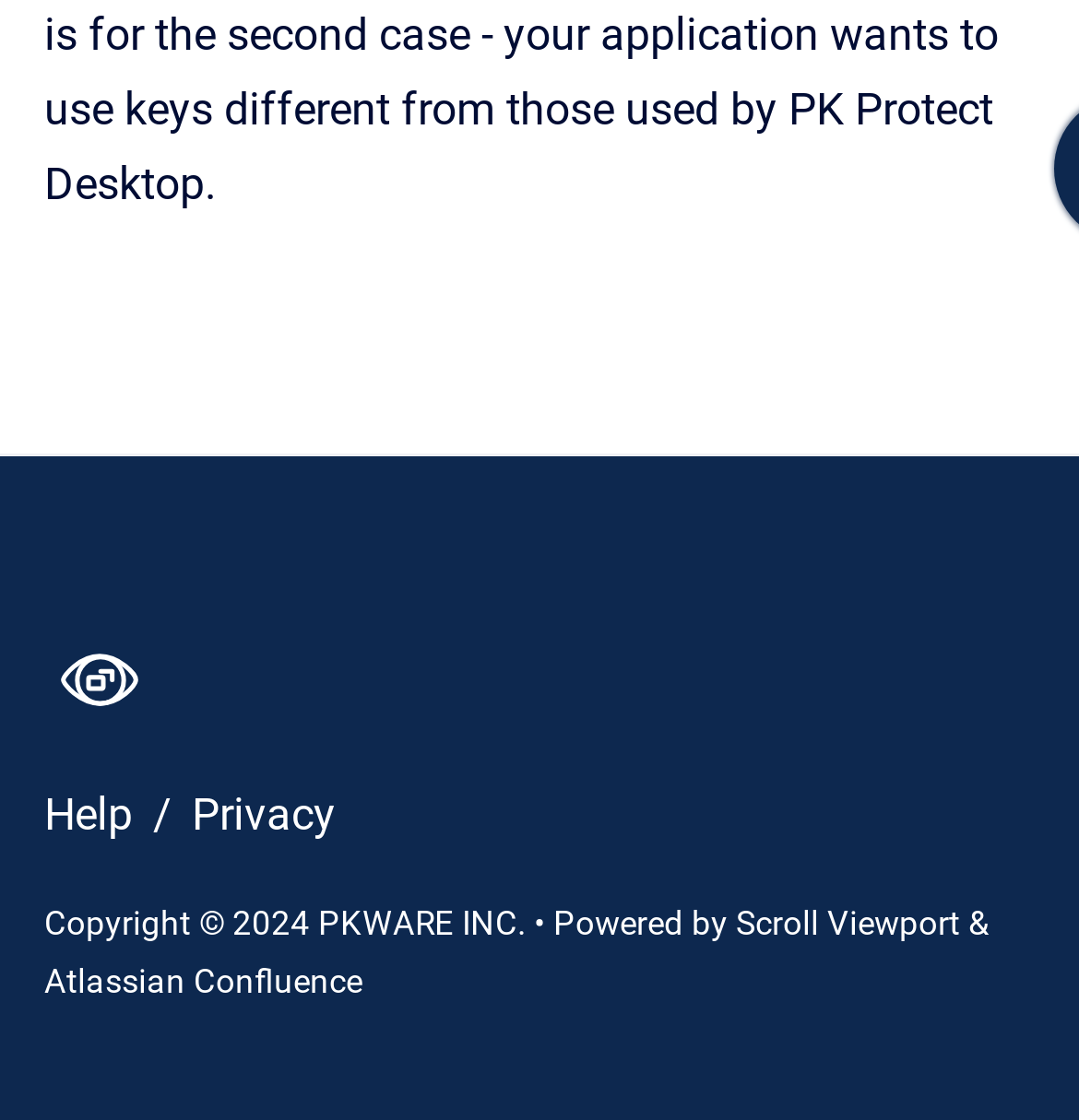What is the text after 'Powered by'?
Please interpret the details in the image and answer the question thoroughly.

I looked at the StaticText elements at the bottom of the page and found the text 'Powered by' followed by '&' and then the link 'Atlassian Confluence'.